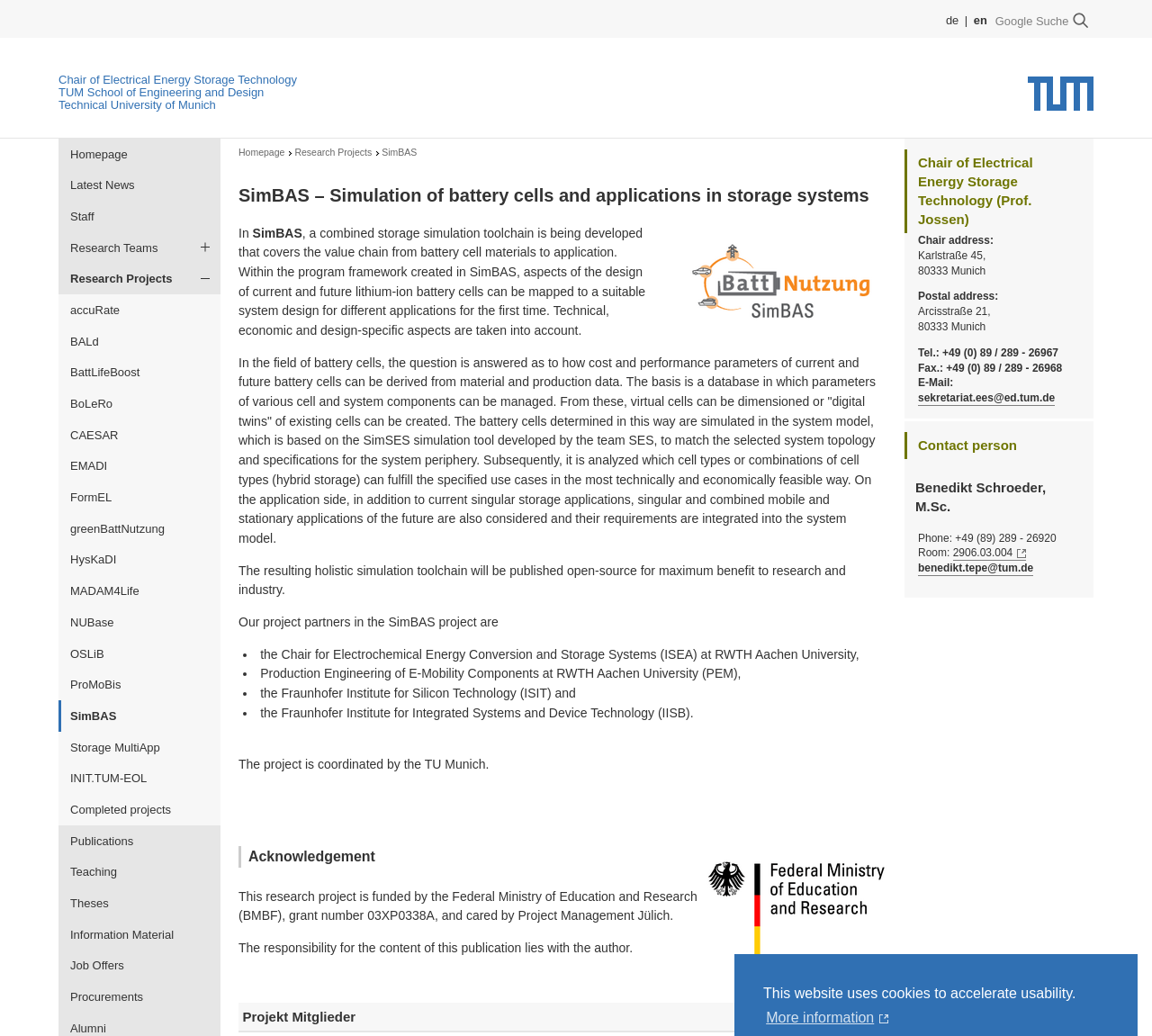What is the name of the chair?
Give a one-word or short phrase answer based on the image.

Chair of Electrical Energy Storage Technology